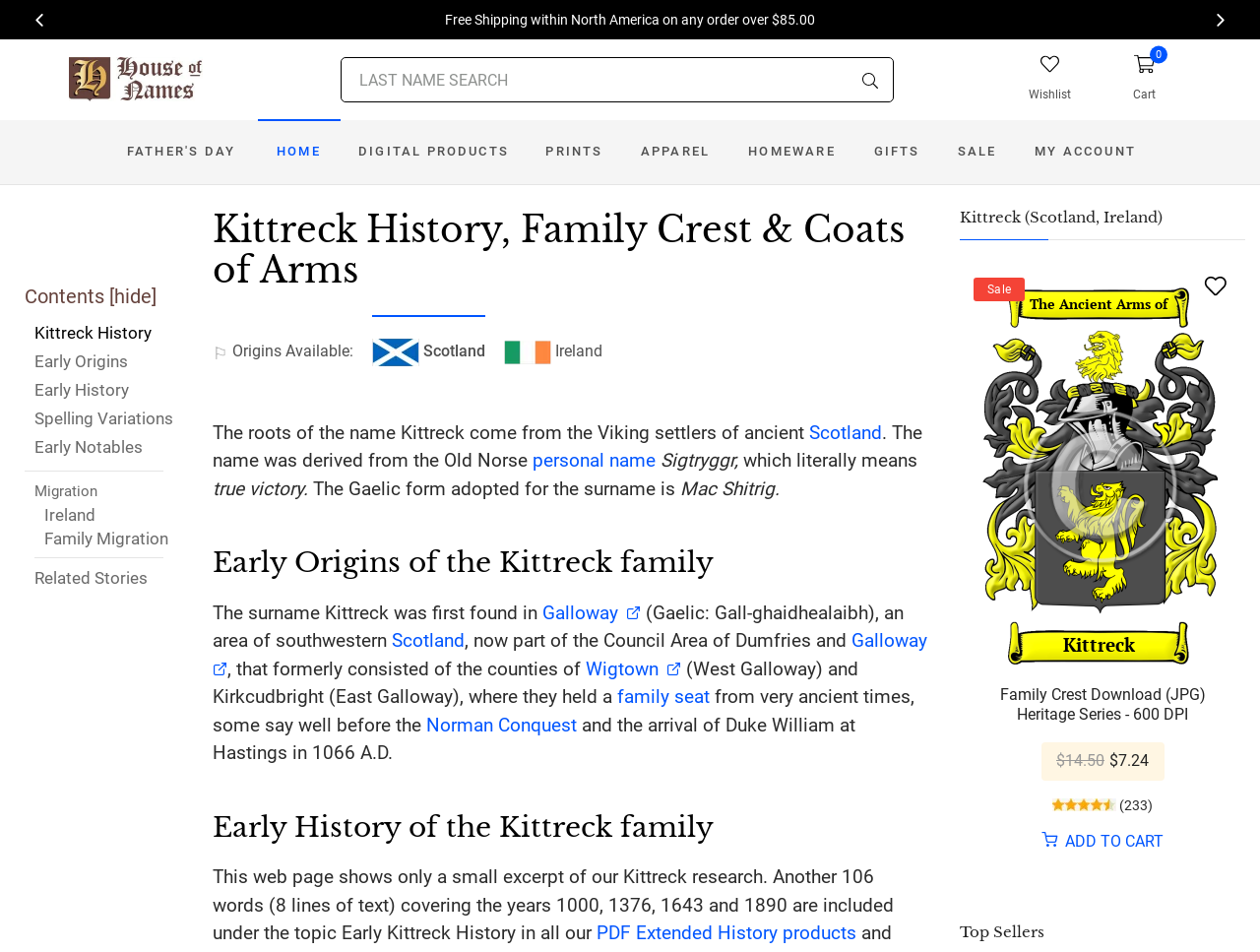Please answer the following question using a single word or phrase: 
Where did the Viking settlers of ancient Scotland come from?

Old Norse